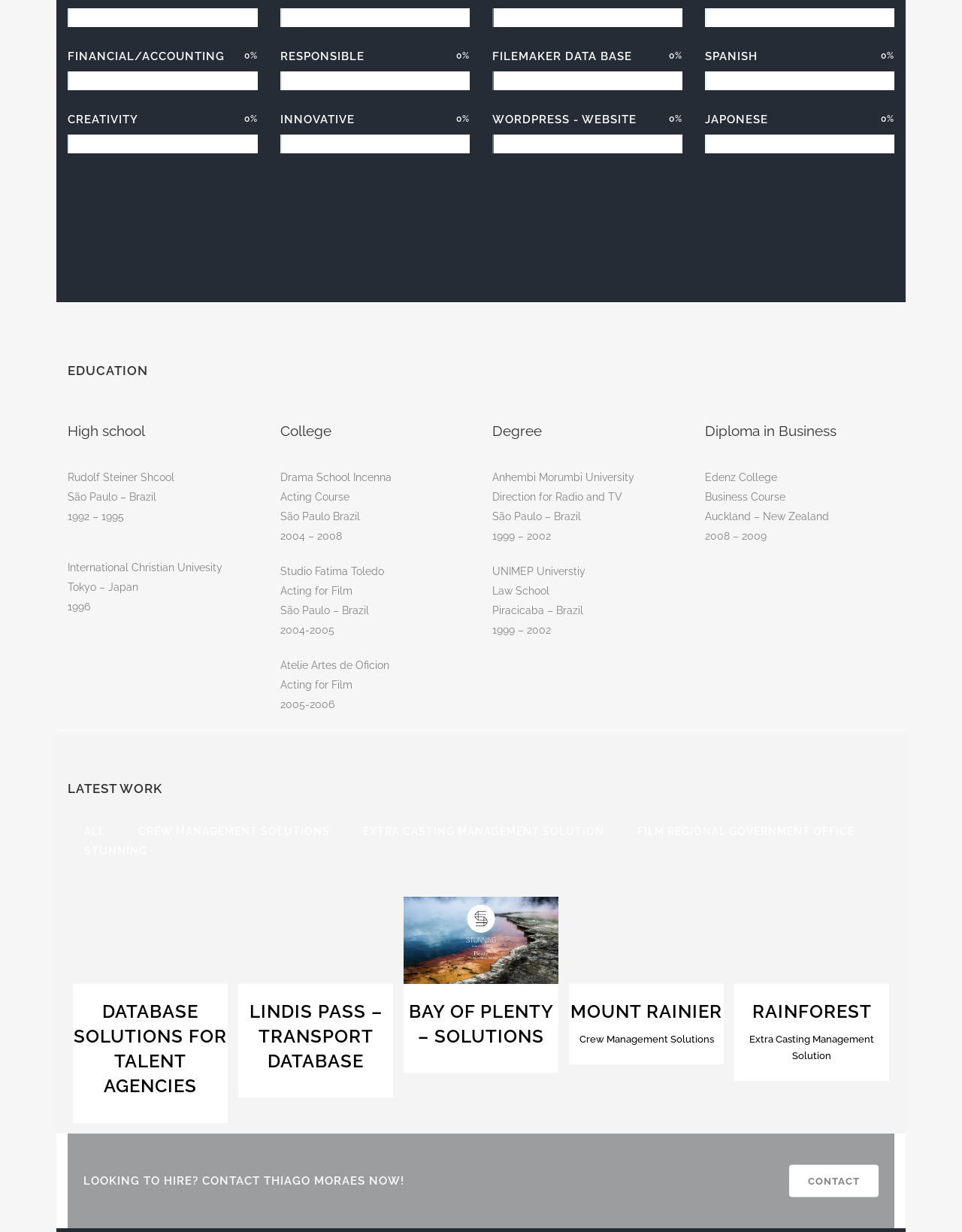Give the bounding box coordinates for the element described by: "parent_node: '; ZOOM VIEW".

[0.591, 0.728, 0.752, 0.798]